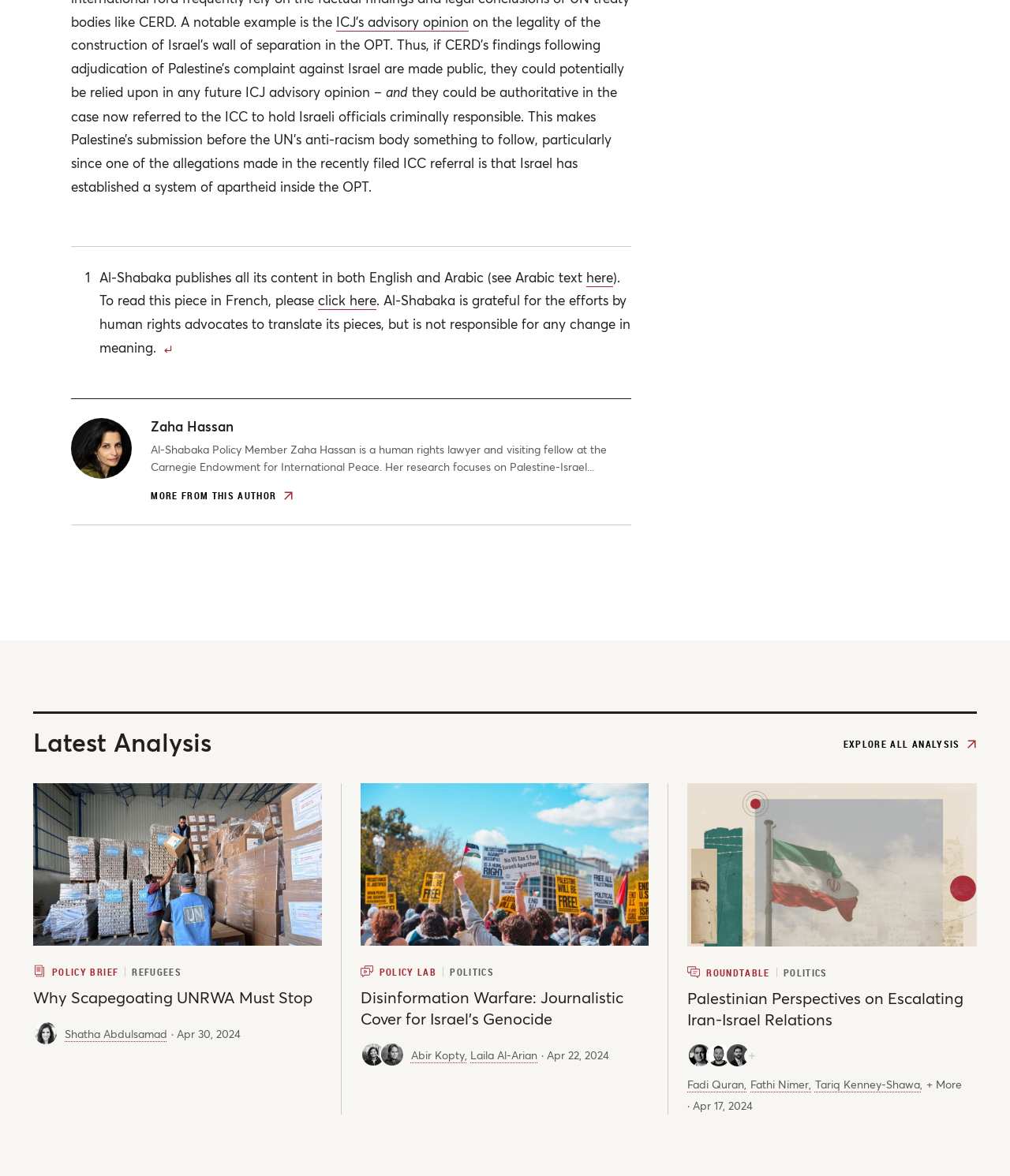What is the date of the third article?
Using the image, elaborate on the answer with as much detail as possible.

The third article has a static text 'Apr 22, 2024' which indicates the date of the article.